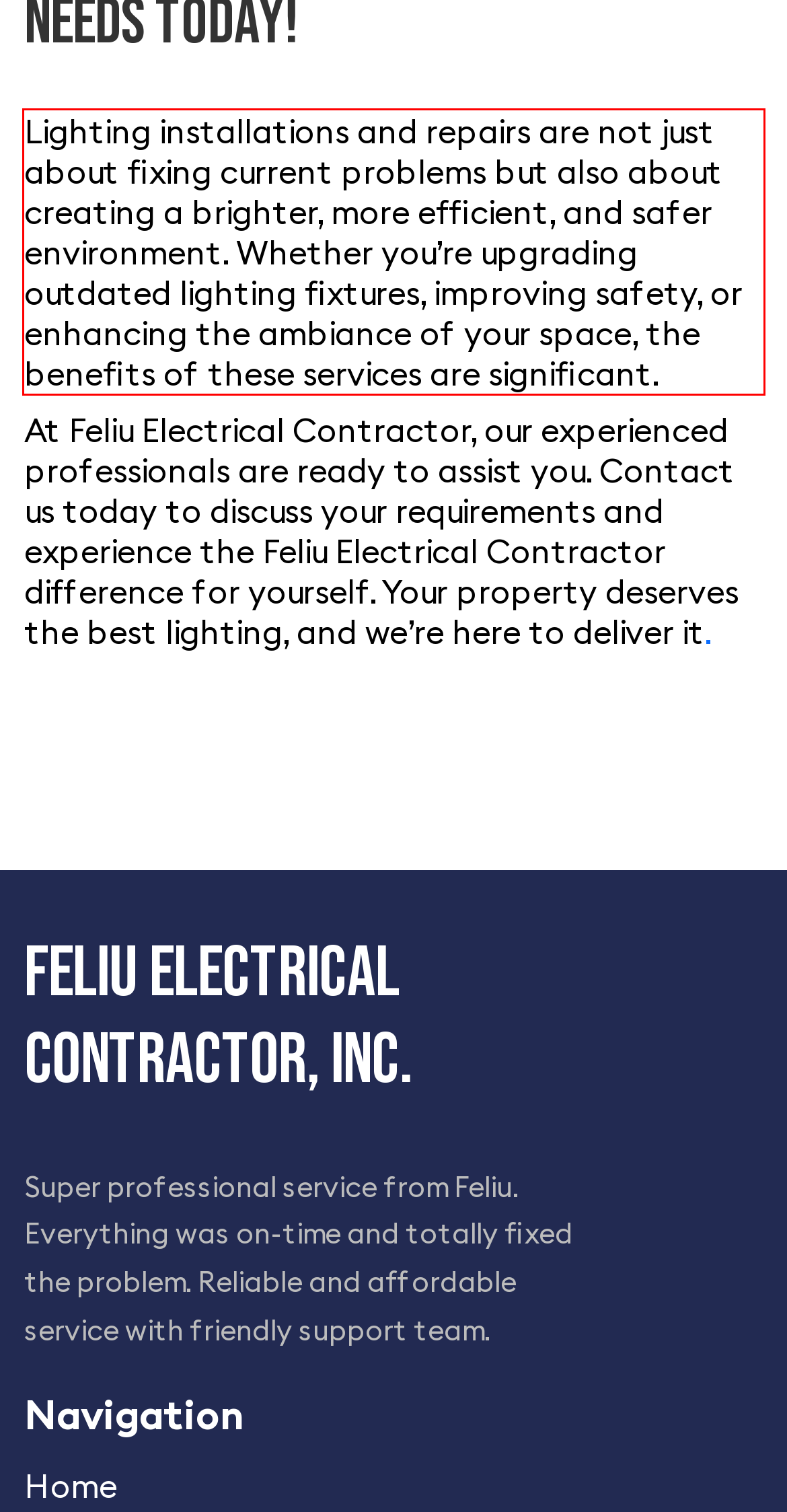Observe the screenshot of the webpage, locate the red bounding box, and extract the text content within it.

Lighting installations and repairs are not just about fixing current problems but also about creating a brighter, more efficient, and safer environment. Whether you’re upgrading outdated lighting fixtures, improving safety, or enhancing the ambiance of your space, the benefits of these services are significant.